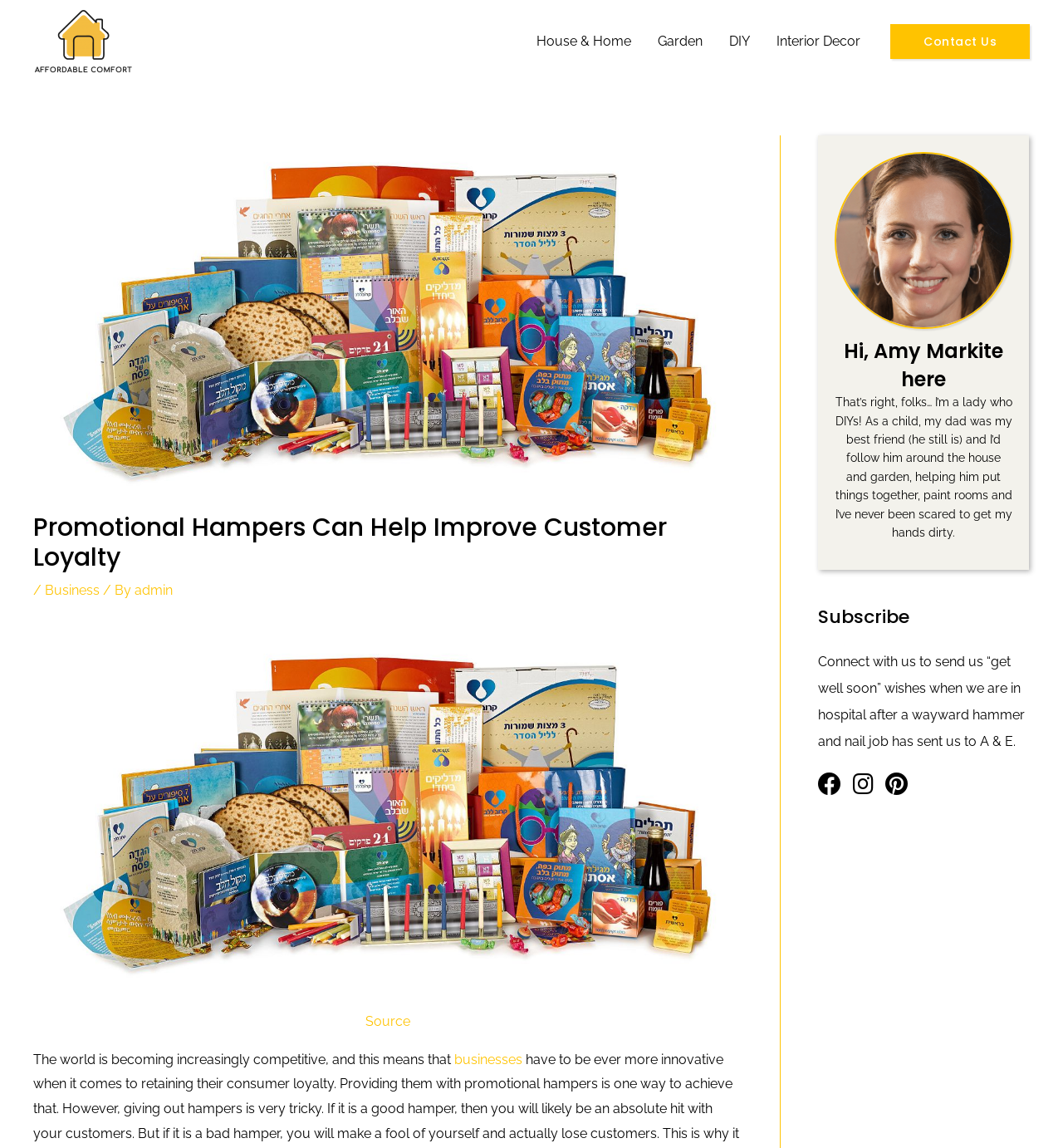Please extract the title of the webpage.

Promotional Hampers Can Help Improve Customer Loyalty